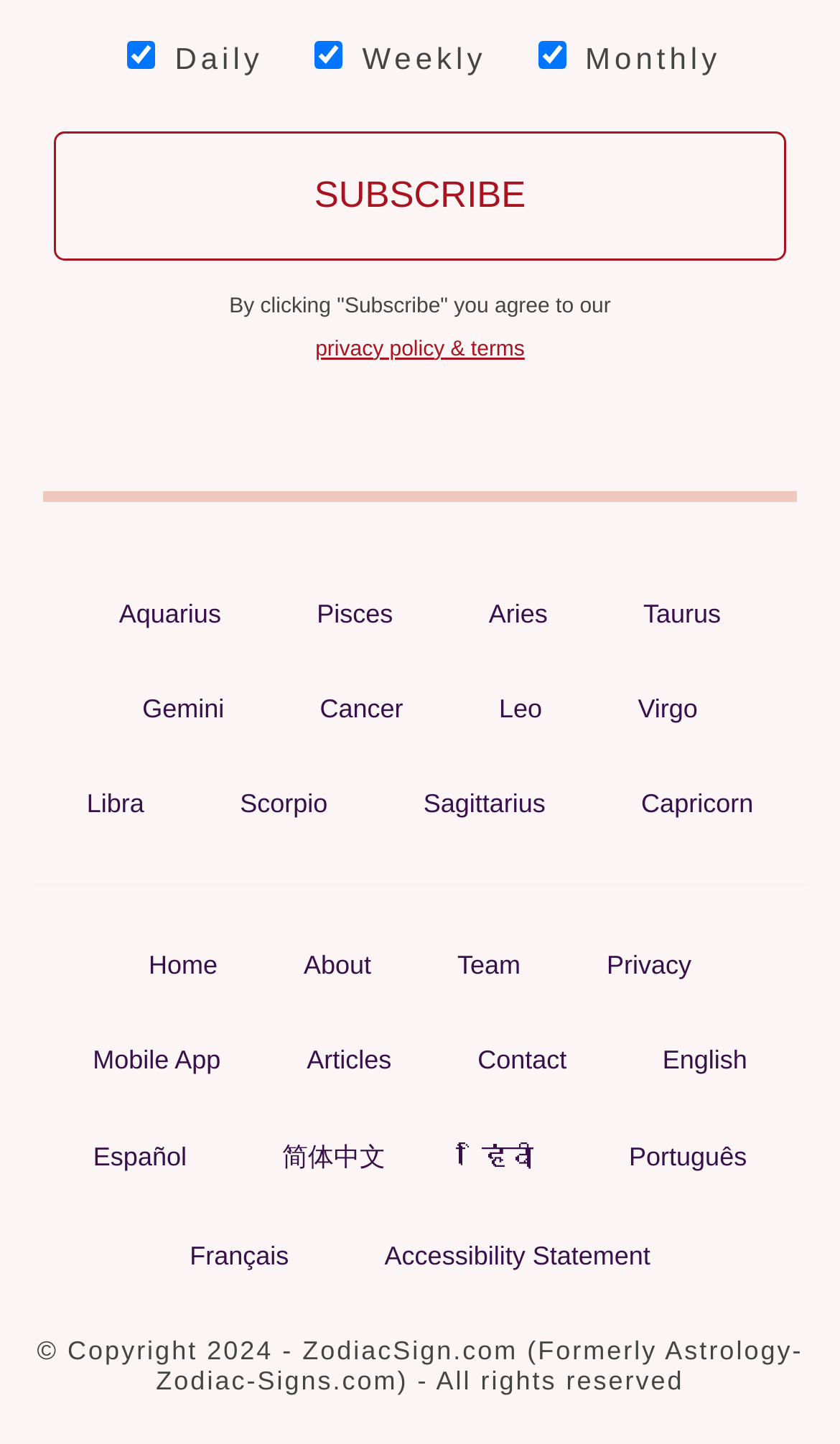Can you give a detailed response to the following question using the information from the image? What are the zodiac signs listed on the webpage?

The webpage has a set of links with zodiac sign names such as Aquarius, Pisces, Aries, Taurus, Gemini, Cancer, Leo, Virgo, Libra, Scorpio, Sagittarius, and Capricorn, indicating that the website lists multiple zodiac signs.